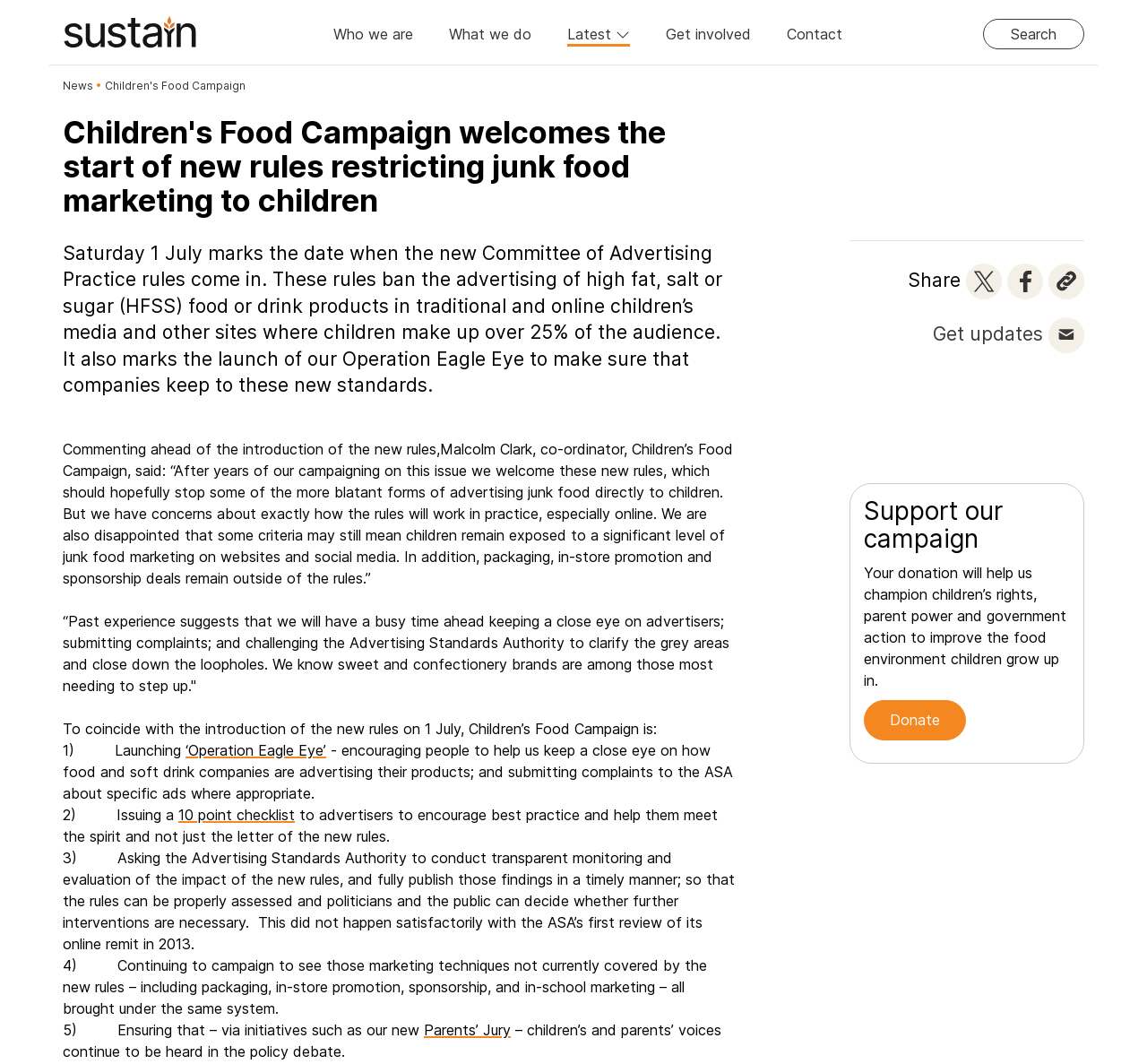Give a concise answer using only one word or phrase for this question:
What is the name of the campaign?

Children's Food Campaign